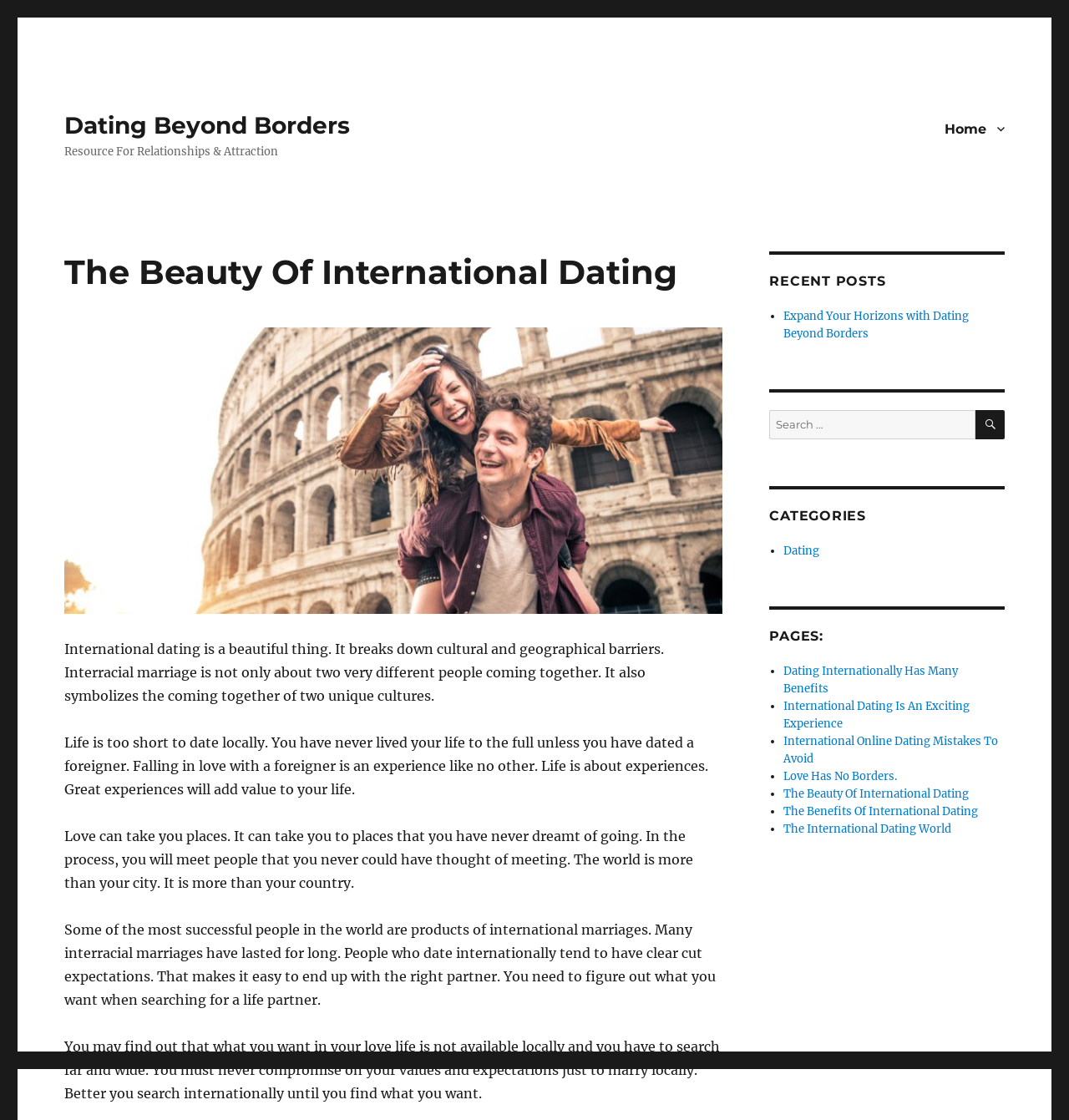What is the theme of the webpage's content?
Please provide a detailed and thorough answer to the question.

The static text 'Resource For Relationships & Attraction' at the top of the webpage suggests that the theme of the webpage's content is relationships and attraction, with a focus on international dating and cultural exchange.